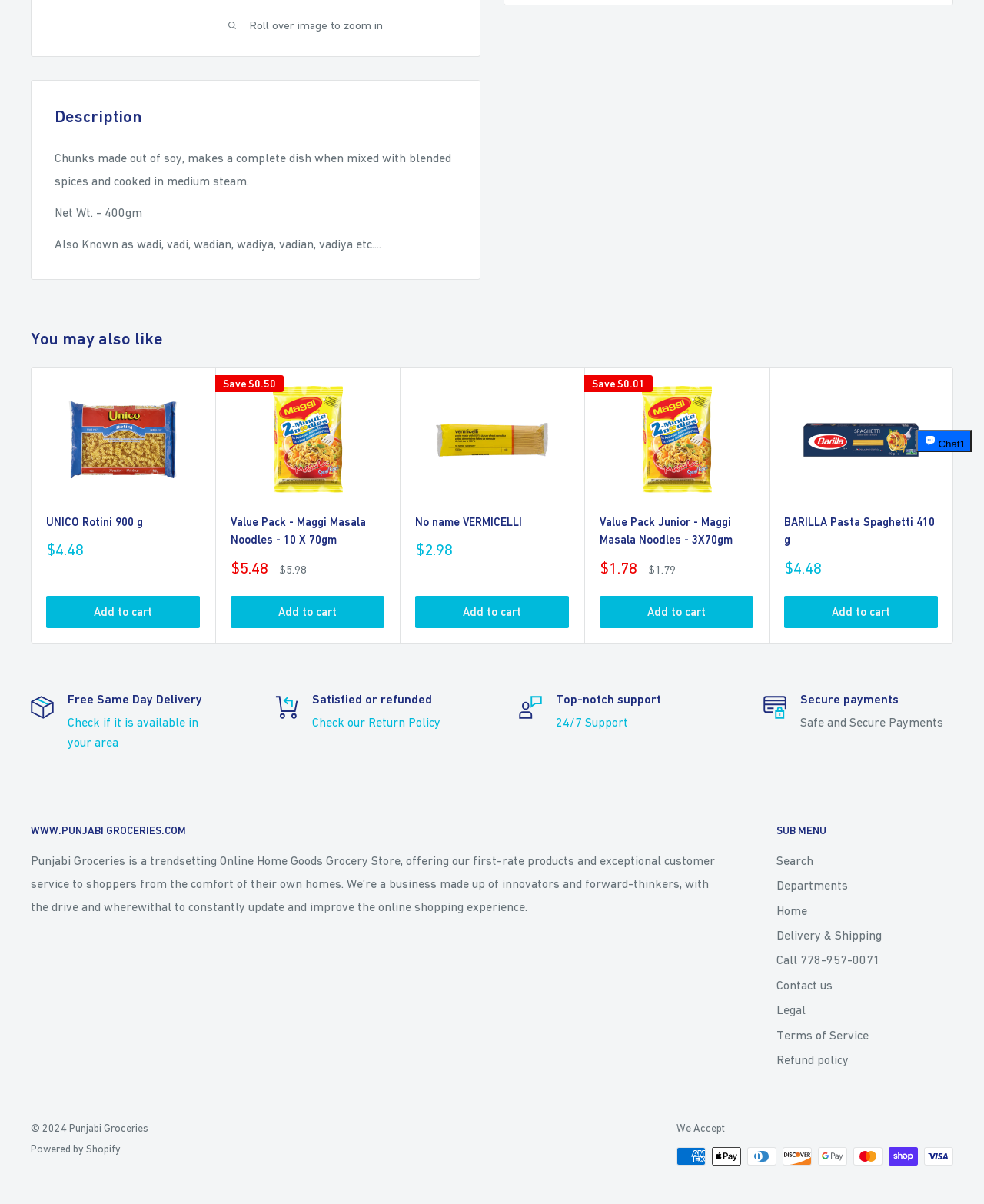Please find the bounding box coordinates in the format (top-left x, top-left y, bottom-right x, bottom-right y) for the given element description. Ensure the coordinates are floating point numbers between 0 and 1. Description: Legal

[0.789, 0.828, 0.969, 0.849]